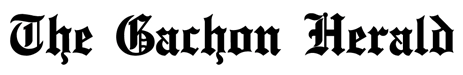Describe all significant details and elements found in the image.

The image features the title "The Gachon Herald" prominently displayed in an elegant, bold font. This design choice conveys a sense of tradition and authority, suggesting that the publication is a reputable source of news and information, likely related to the Gachon University community. The aesthetics of the lettering, with its stylized typography, evoke a classic journalistic feel, enhancing the overall branding of the publication. This title is central to the identity of the Gachon Herald, positioned above navigation options such as "HOME," "LOGIN," and "REGISTER," indicating that it is part of a website dedicated to delivering news and updates to its readers.